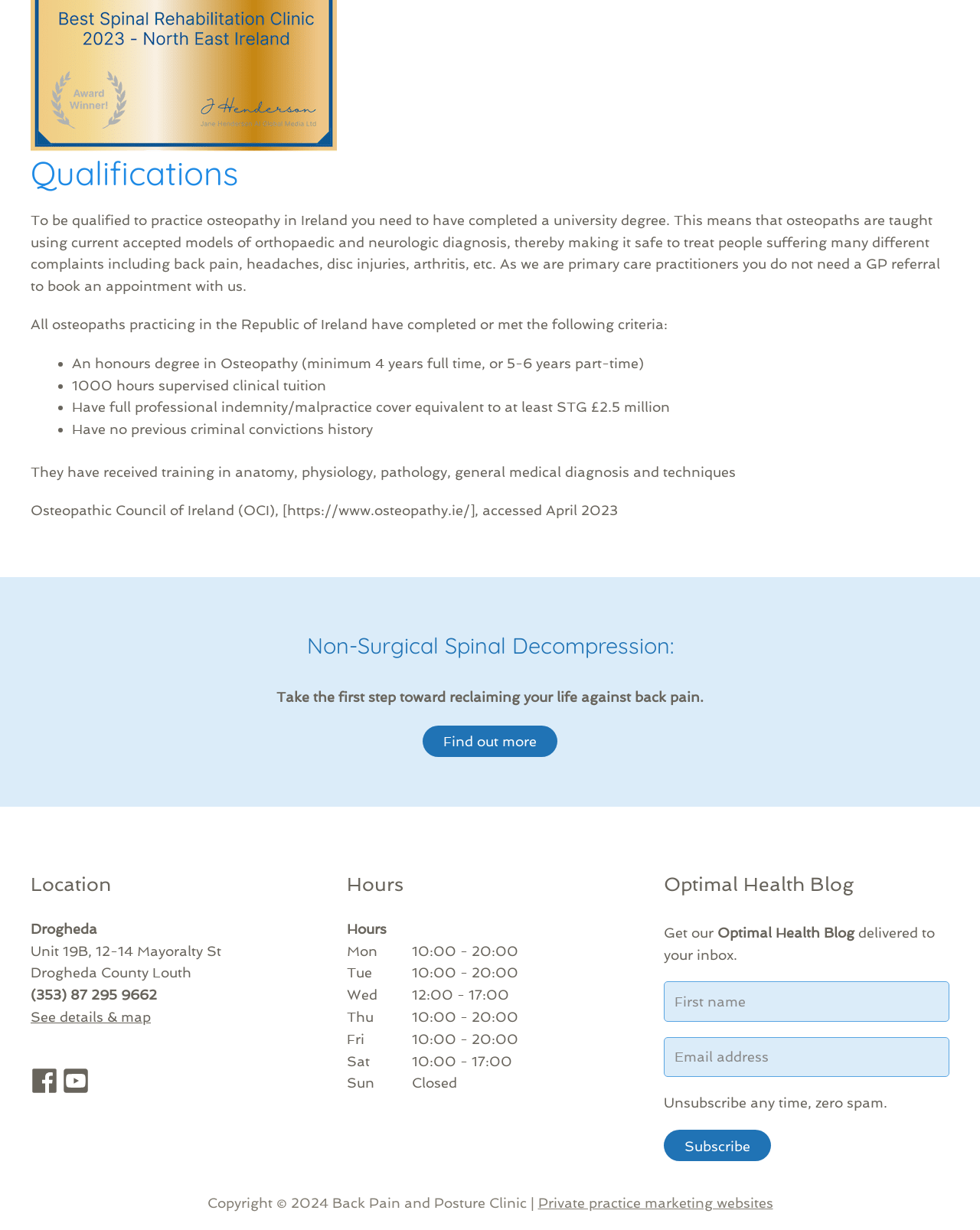What is the purpose of the 'Optimal Health Blog' section?
Please use the image to provide a one-word or short phrase answer.

To subscribe to a newsletter